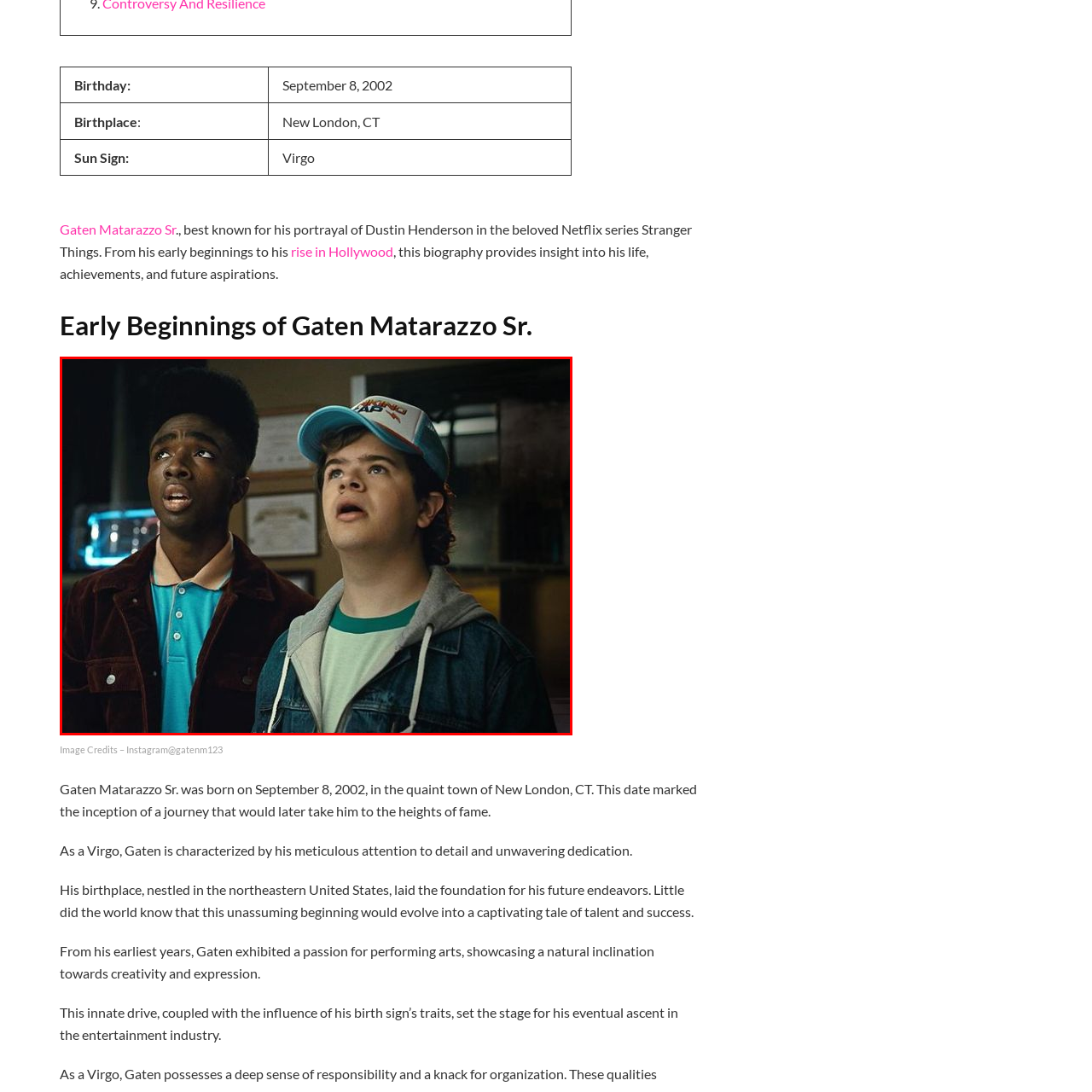What is the facial expression of the character on the right?
Analyze the image within the red bounding box and respond to the question with a detailed answer derived from the visual content.

The character on the right is gazing intently with a look of intrigue, suggesting that they are deeply interested in something out of frame.